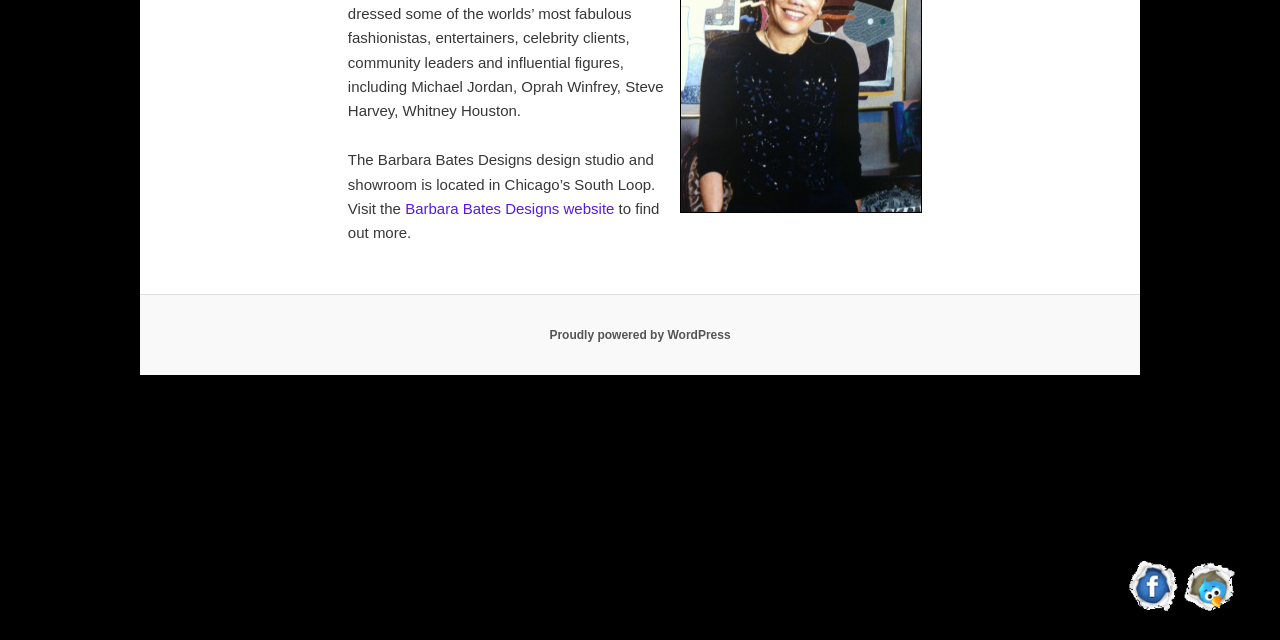Please specify the bounding box coordinates in the format (top-left x, top-left y, bottom-right x, bottom-right y), with all values as floating point numbers between 0 and 1. Identify the bounding box of the UI element described by: Barbara Bates Designs website

[0.317, 0.312, 0.48, 0.339]